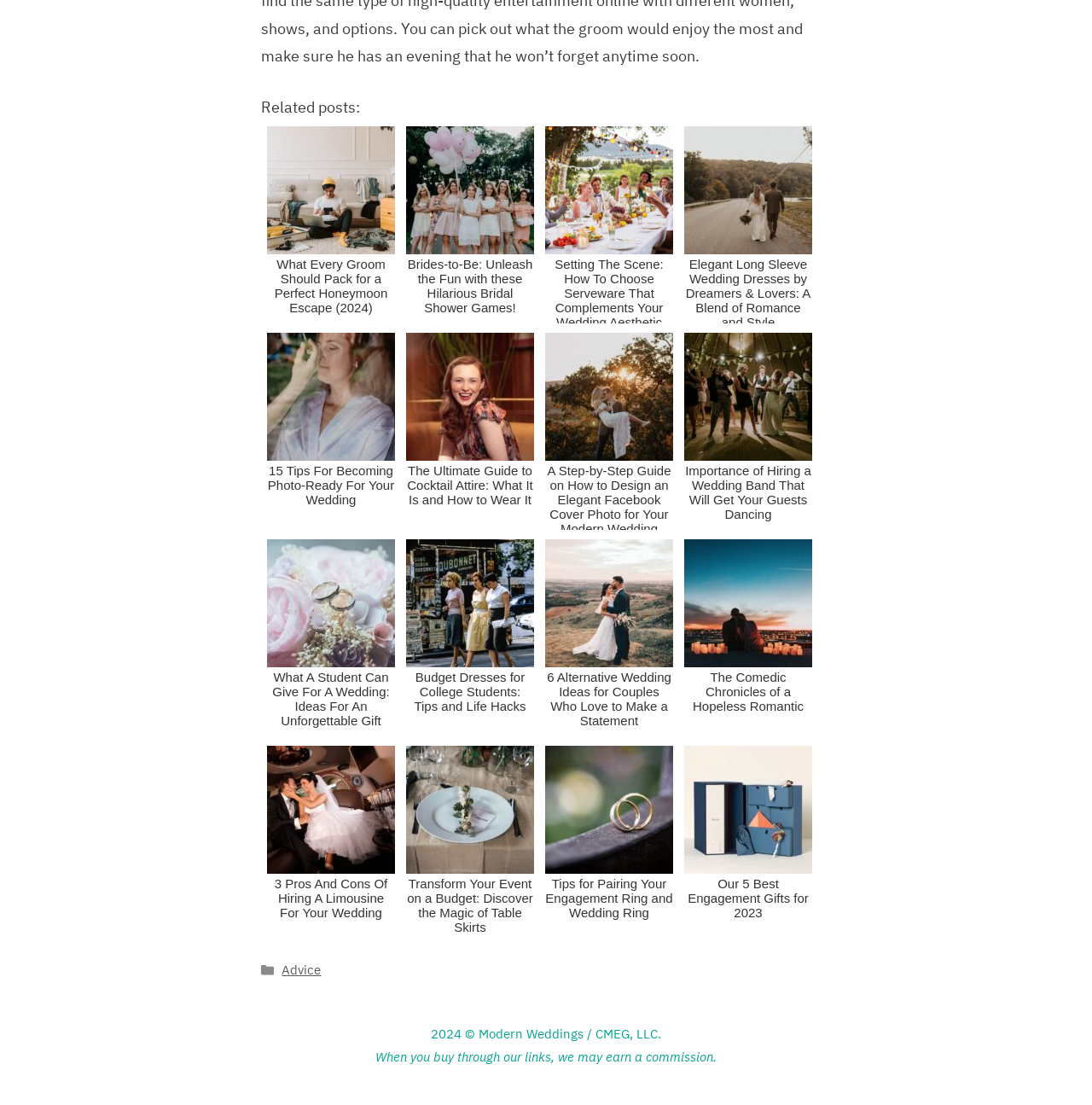What is the copyright year of the website?
Look at the image and answer with only one word or phrase.

2024